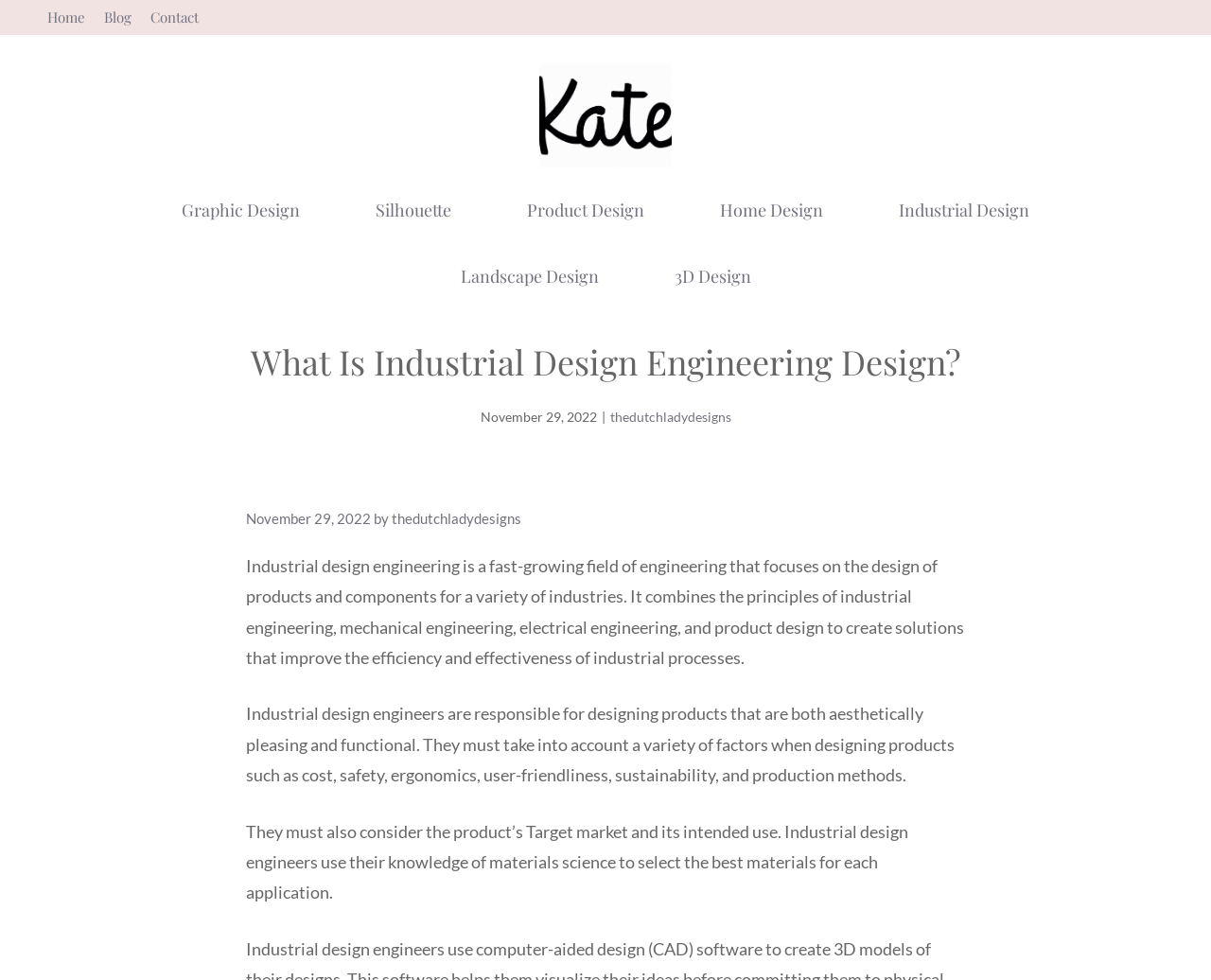Given the description of a UI element: "thedutchladydesigns", identify the bounding box coordinates of the matching element in the webpage screenshot.

[0.504, 0.417, 0.604, 0.433]